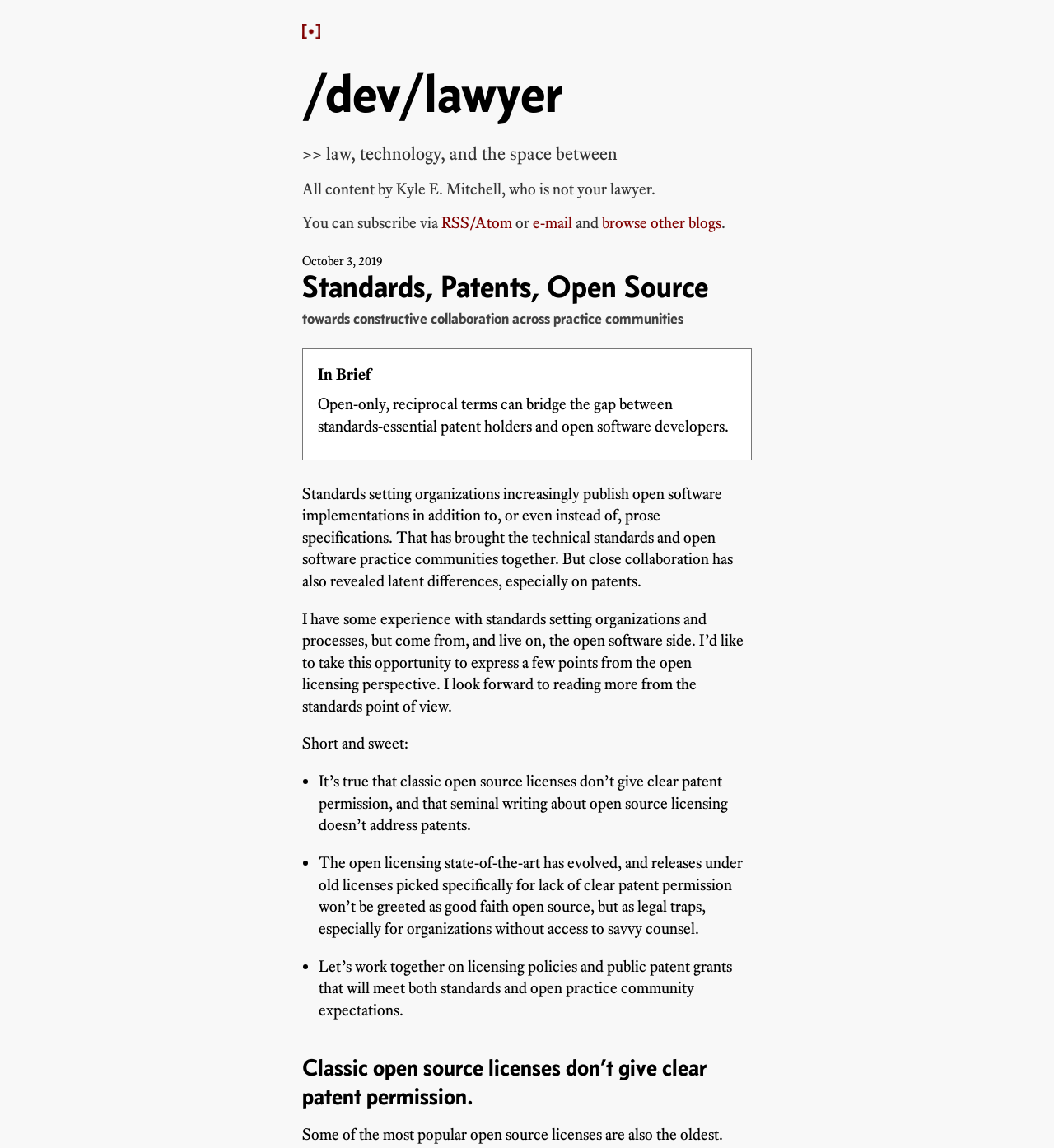Provide the bounding box coordinates for the specified HTML element described in this description: "RSS/Atom". The coordinates should be four float numbers ranging from 0 to 1, in the format [left, top, right, bottom].

[0.419, 0.186, 0.486, 0.203]